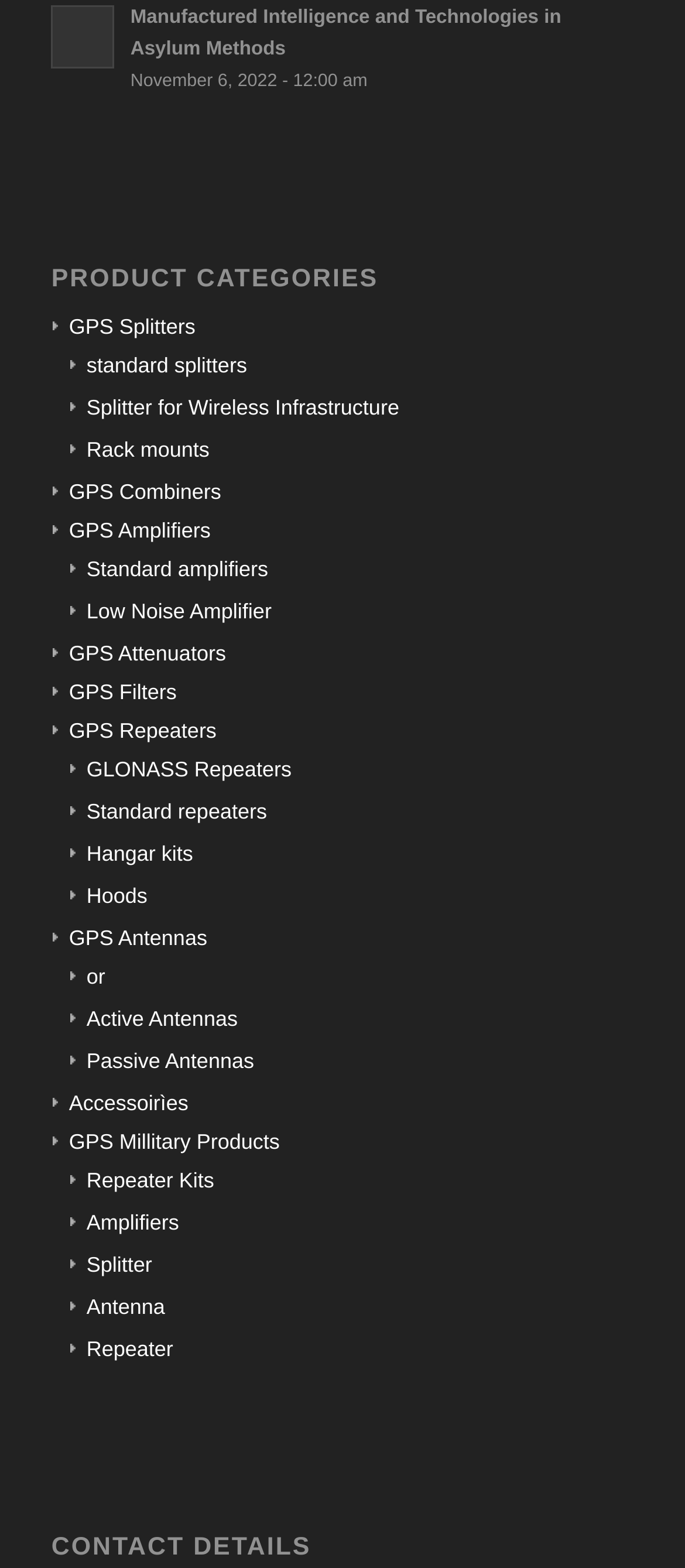Please find the bounding box coordinates for the clickable element needed to perform this instruction: "Read about Manufactured Intelligence and Technologies in Asylum Methods".

[0.075, 0.003, 0.167, 0.043]